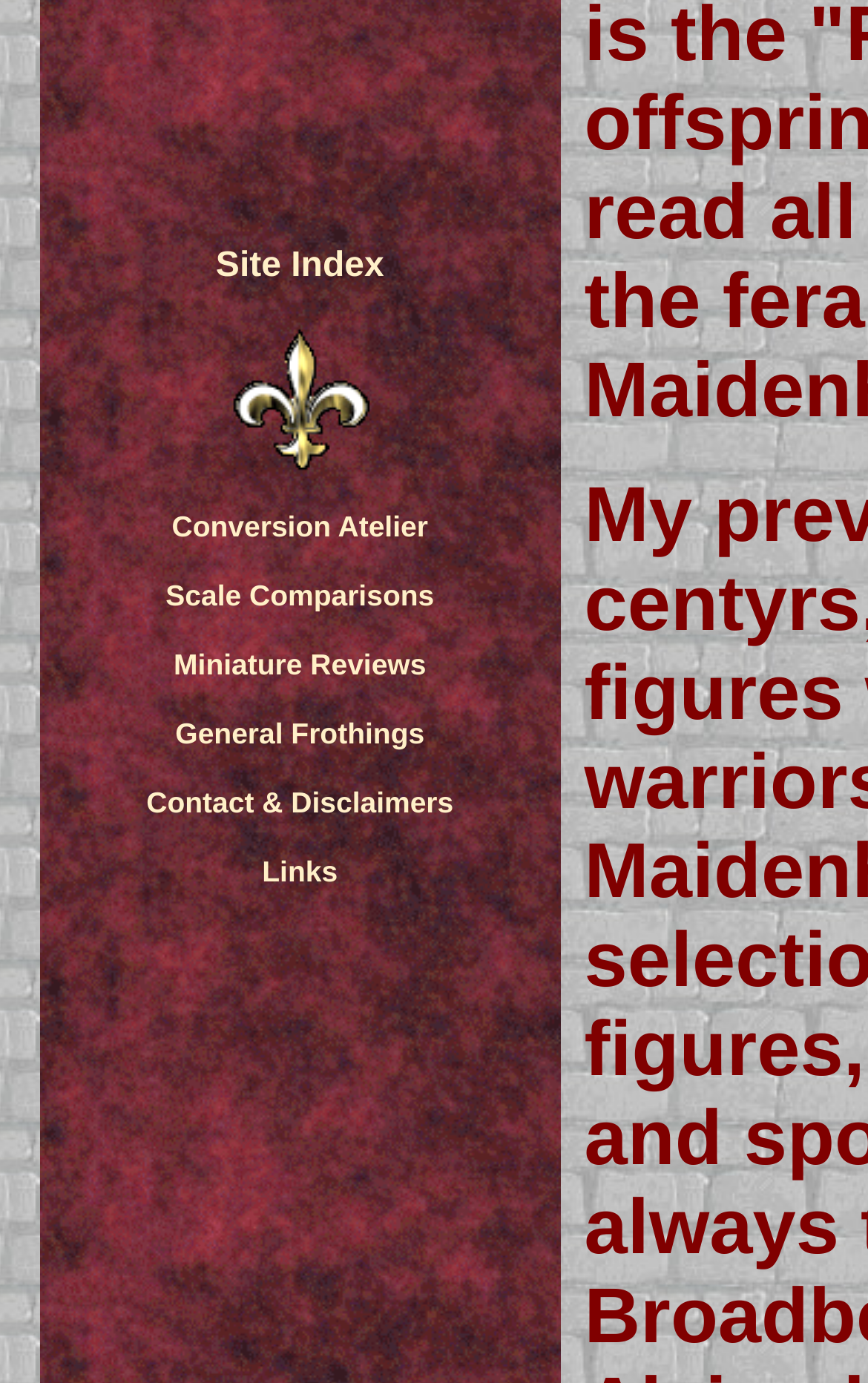Respond to the question below with a concise word or phrase:
What is the first link on the webpage?

Conversion Atelier